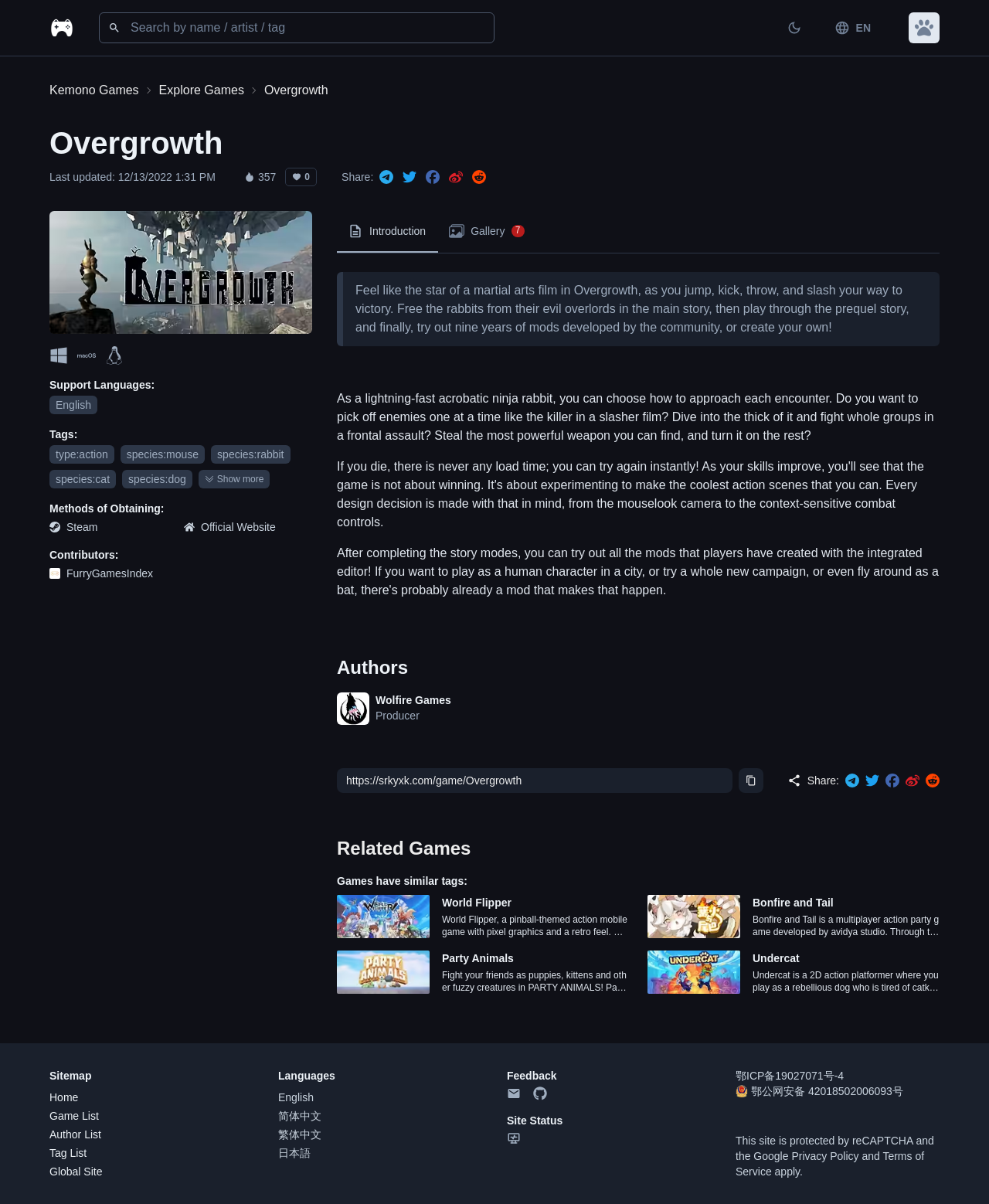Kindly provide the bounding box coordinates of the section you need to click on to fulfill the given instruction: "Explore related game World Flipper".

[0.447, 0.743, 0.636, 0.756]